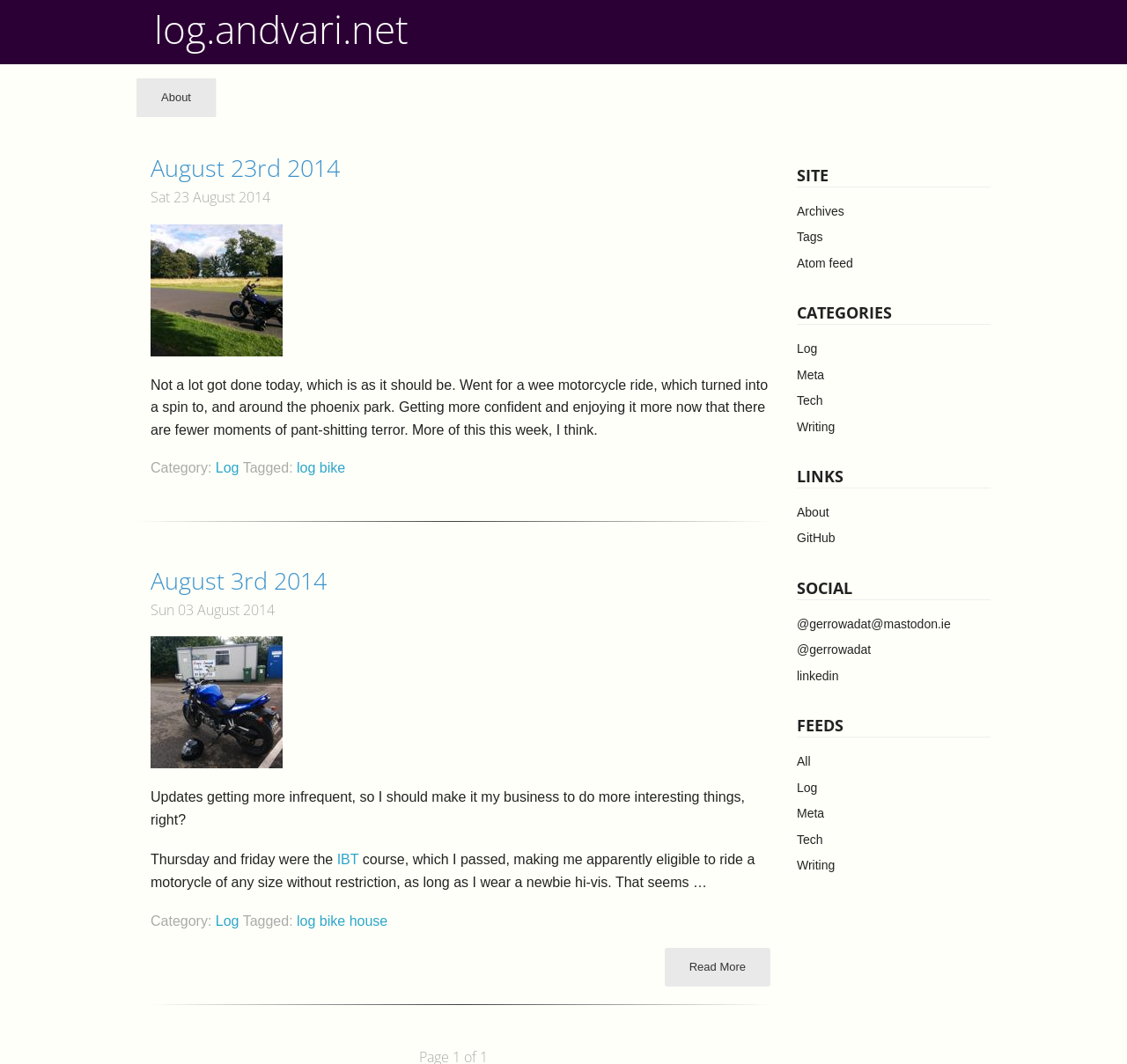Find and provide the bounding box coordinates for the UI element described with: "Tags".

[0.707, 0.214, 0.879, 0.232]